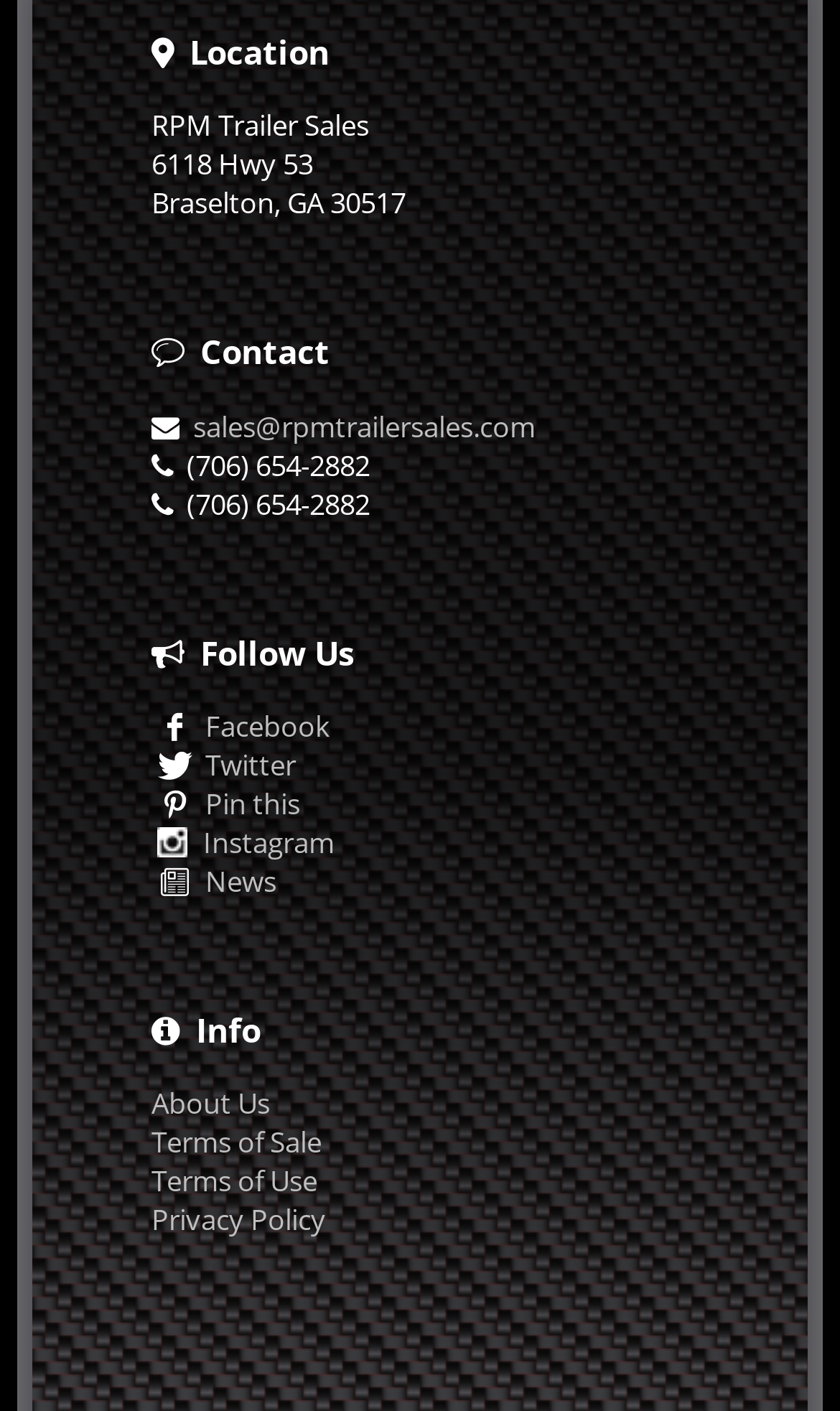Using the format (top-left x, top-left y, bottom-right x, bottom-right y), and given the element description, identify the bounding box coordinates within the screenshot: (+39) 335 409182

None